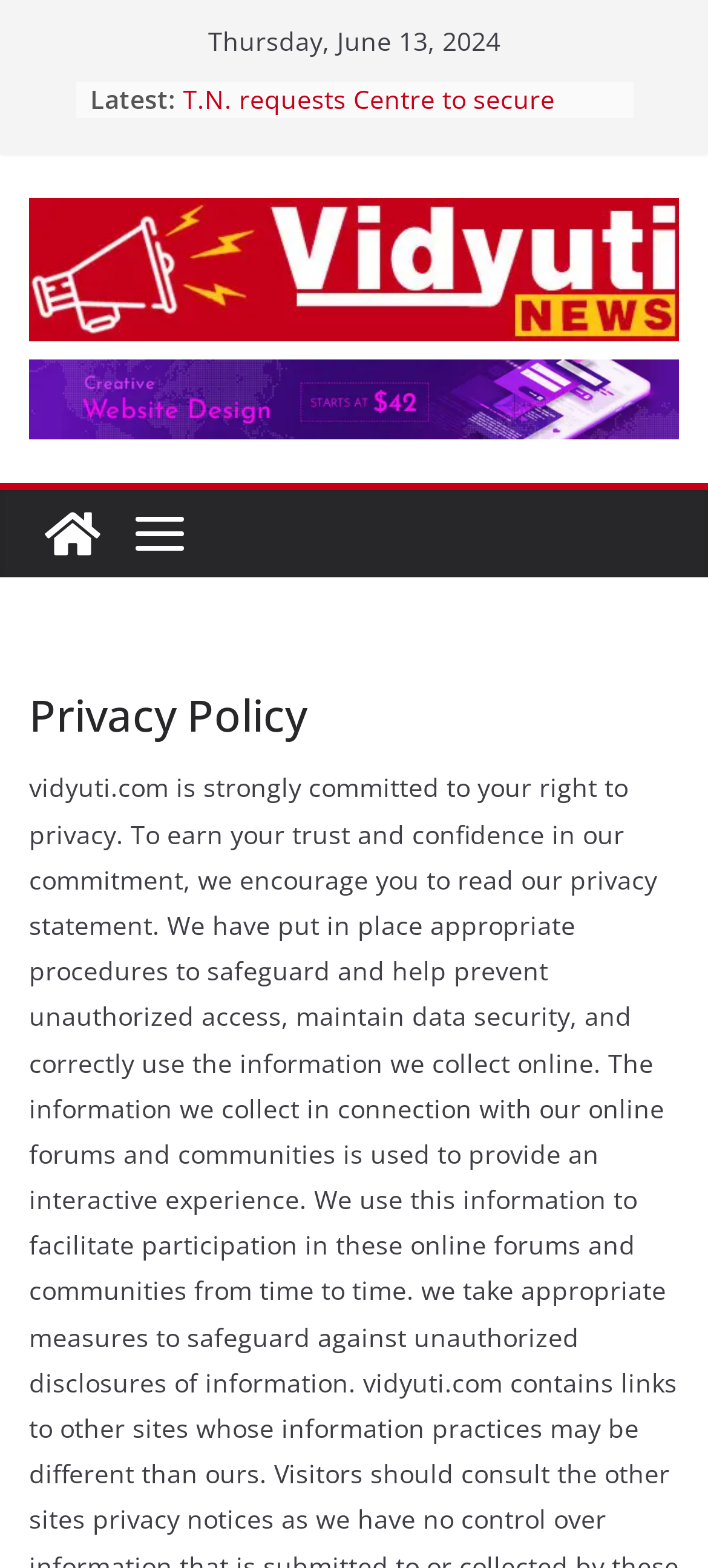Please identify the bounding box coordinates of the region to click in order to complete the given instruction: "view the privacy policy". The coordinates should be four float numbers between 0 and 1, i.e., [left, top, right, bottom].

[0.041, 0.438, 0.959, 0.474]